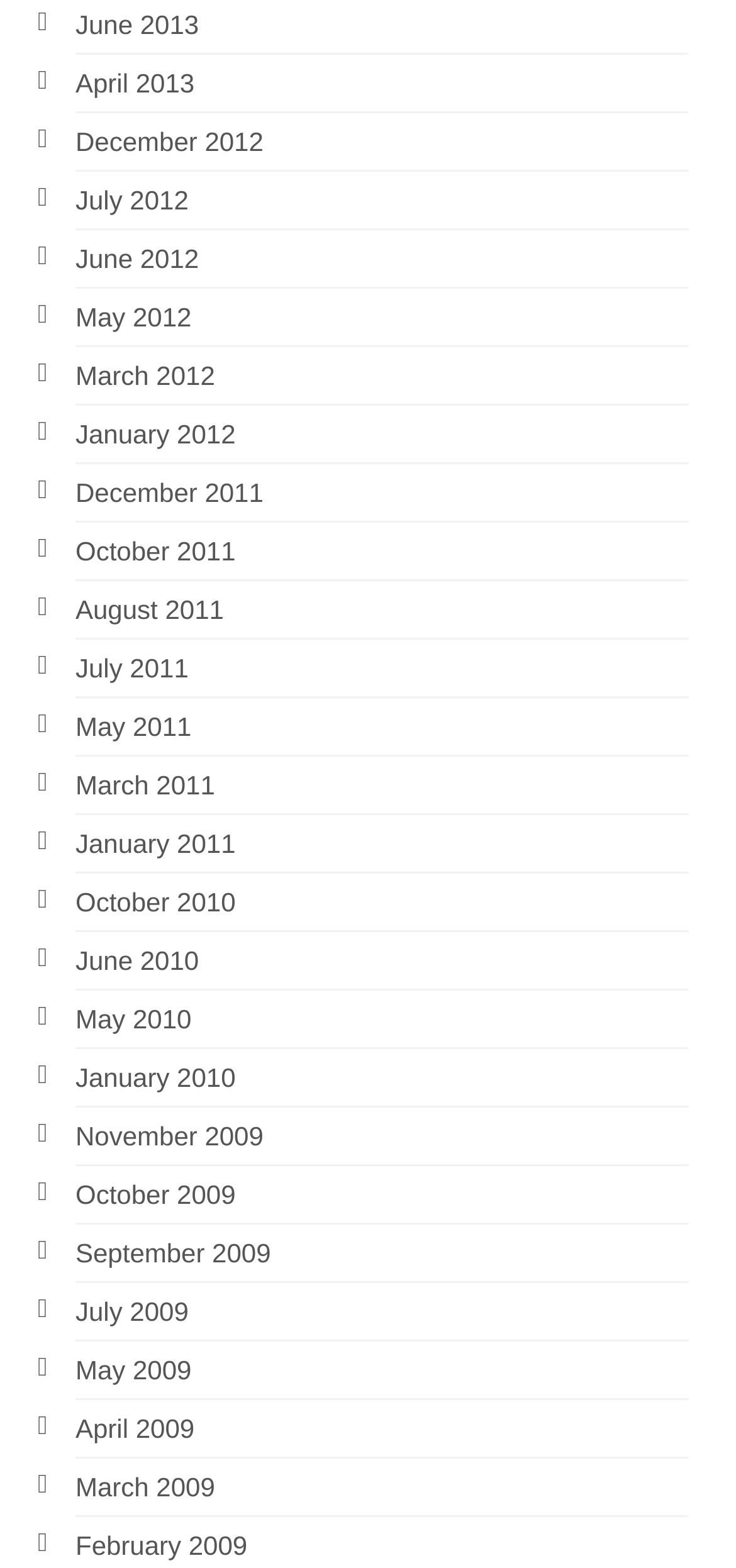Given the webpage screenshot and the description, determine the bounding box coordinates (top-left x, top-left y, bottom-right x, bottom-right y) that define the location of the UI element matching this description: January 2011

[0.103, 0.528, 0.32, 0.547]